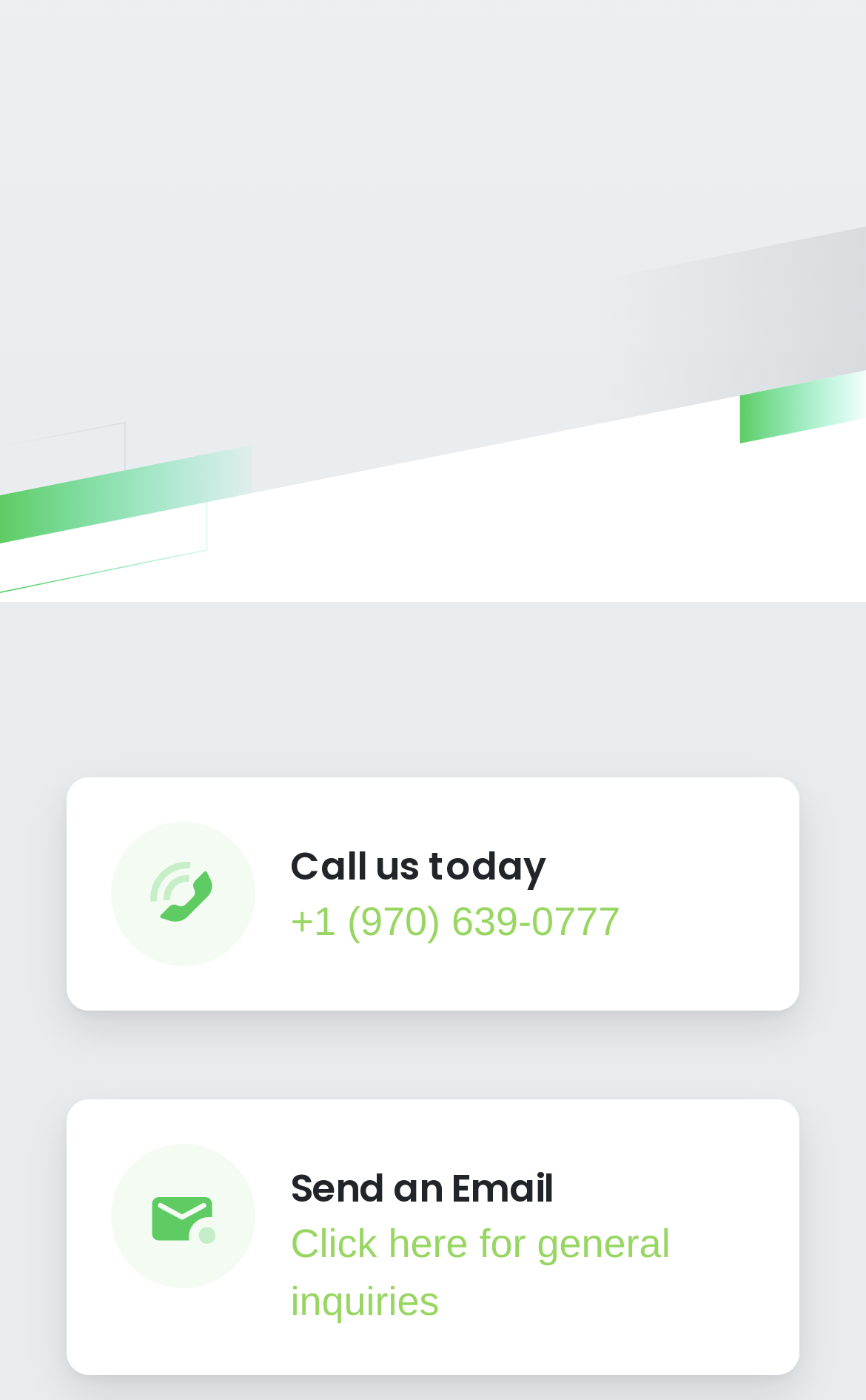Based on the element description Call us today+1 (970) 639-0777, identify the bounding box coordinates for the UI element. The coordinates should be in the format (top-left x, top-left y, bottom-right x, bottom-right y) and within the 0 to 1 range.

[0.128, 0.588, 0.872, 0.69]